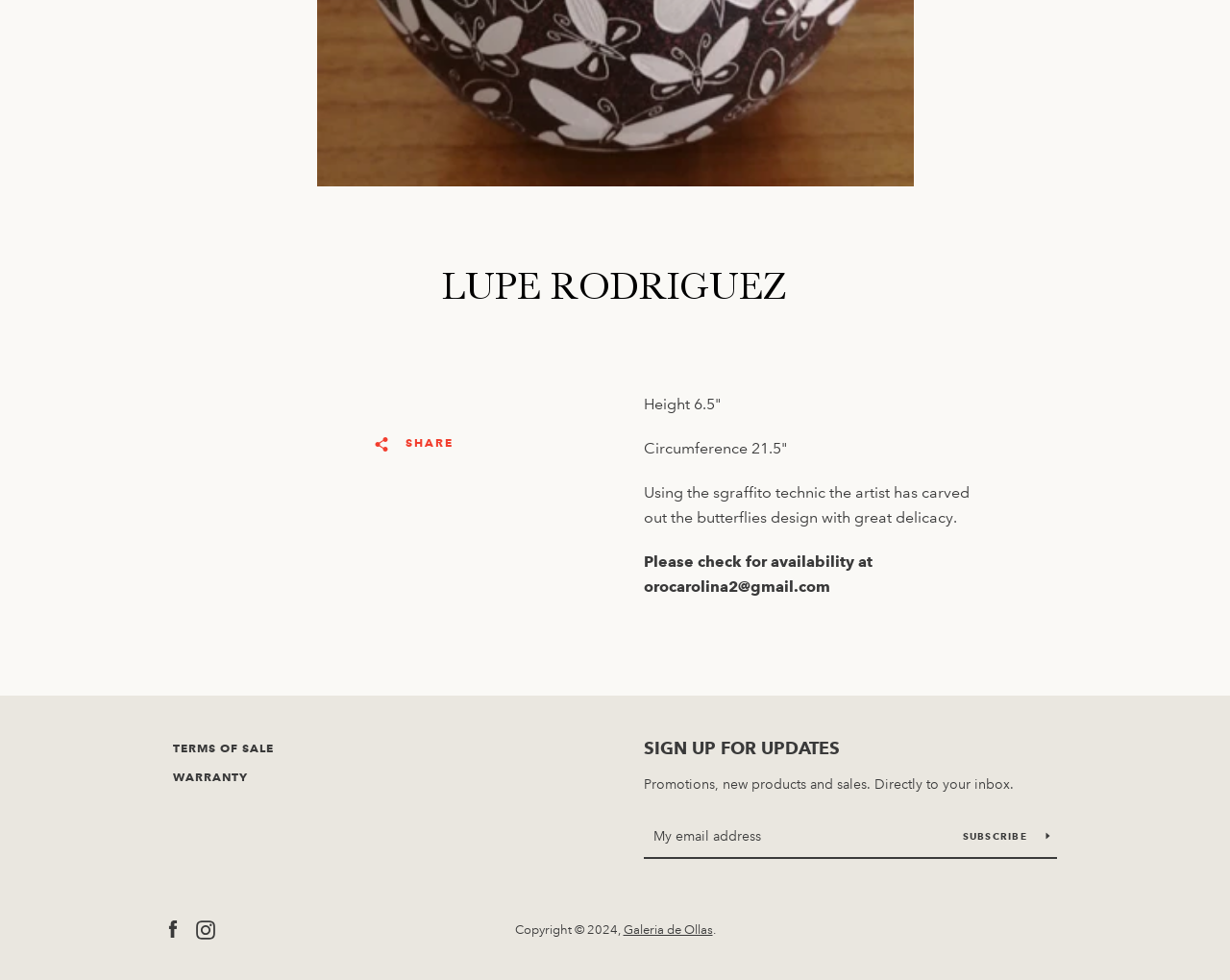Bounding box coordinates are specified in the format (top-left x, top-left y, bottom-right x, bottom-right y). All values are floating point numbers bounded between 0 and 1. Please provide the bounding box coordinate of the region this sentence describes: Share Share on Facebook

[0.316, 0.42, 0.355, 0.469]